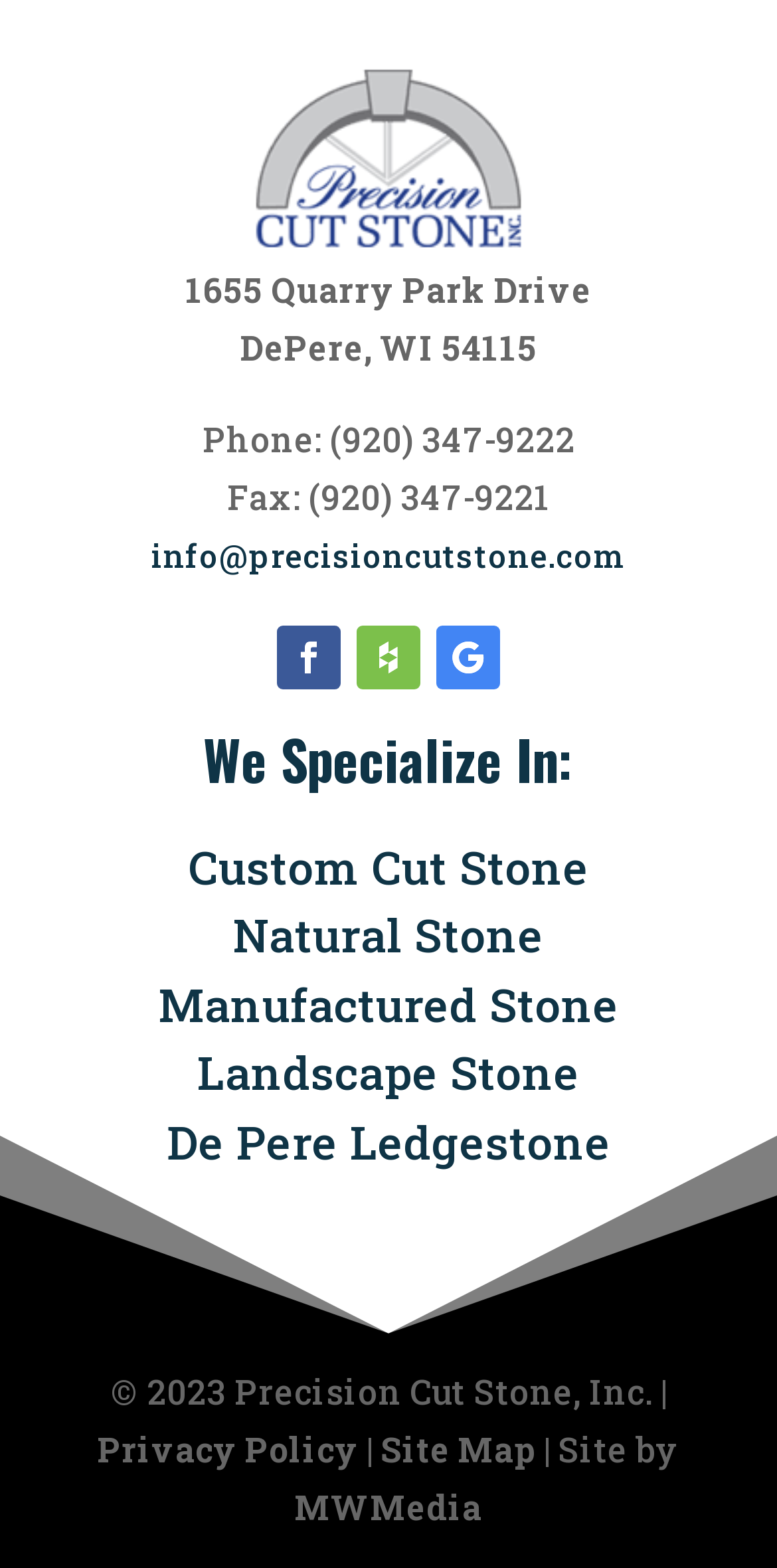Locate the coordinates of the bounding box for the clickable region that fulfills this instruction: "View contact information".

[0.238, 0.171, 0.762, 0.2]